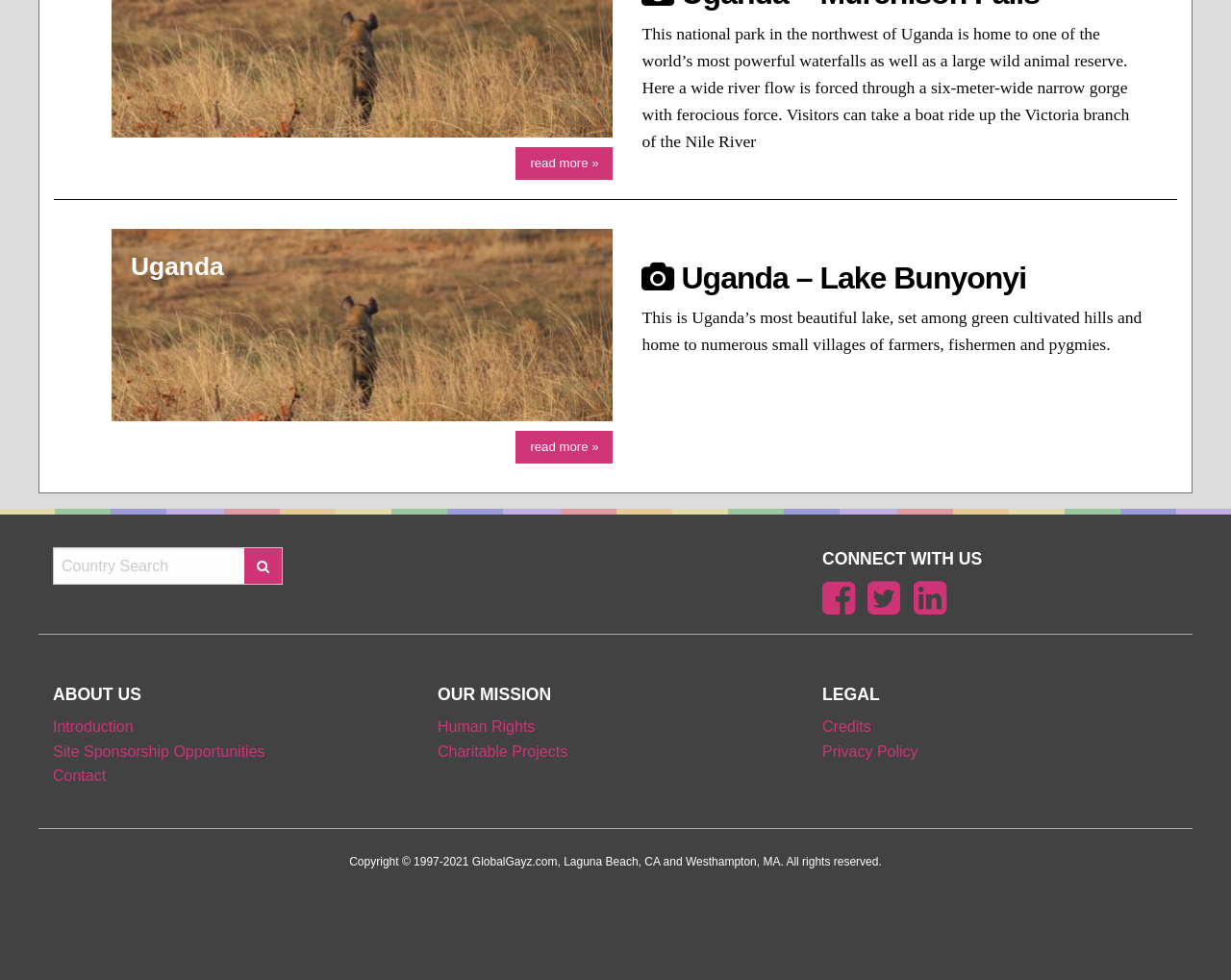Please identify the bounding box coordinates of where to click in order to follow the instruction: "Contact us".

[0.043, 0.783, 0.086, 0.8]